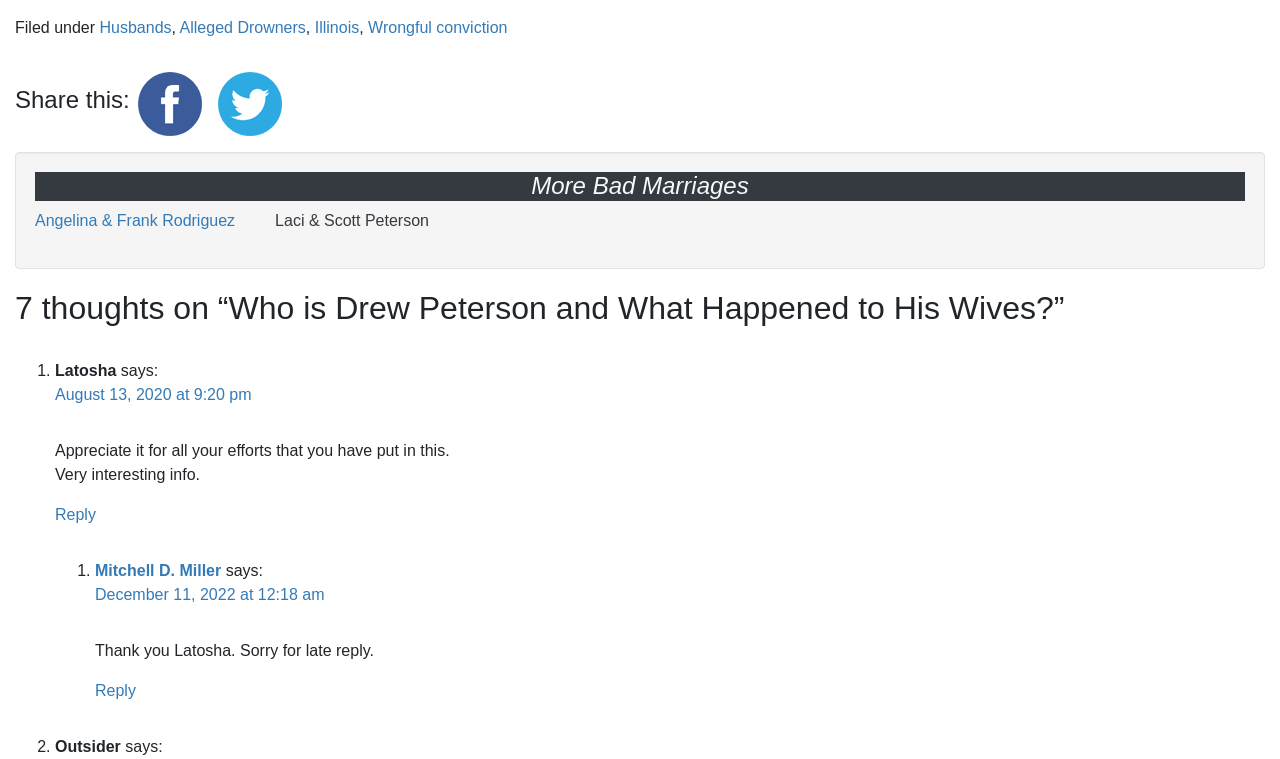Please provide the bounding box coordinate of the region that matches the element description: Angelina & Frank Rodriguez. Coordinates should be in the format (top-left x, top-left y, bottom-right x, bottom-right y) and all values should be between 0 and 1.

[0.027, 0.279, 0.184, 0.301]